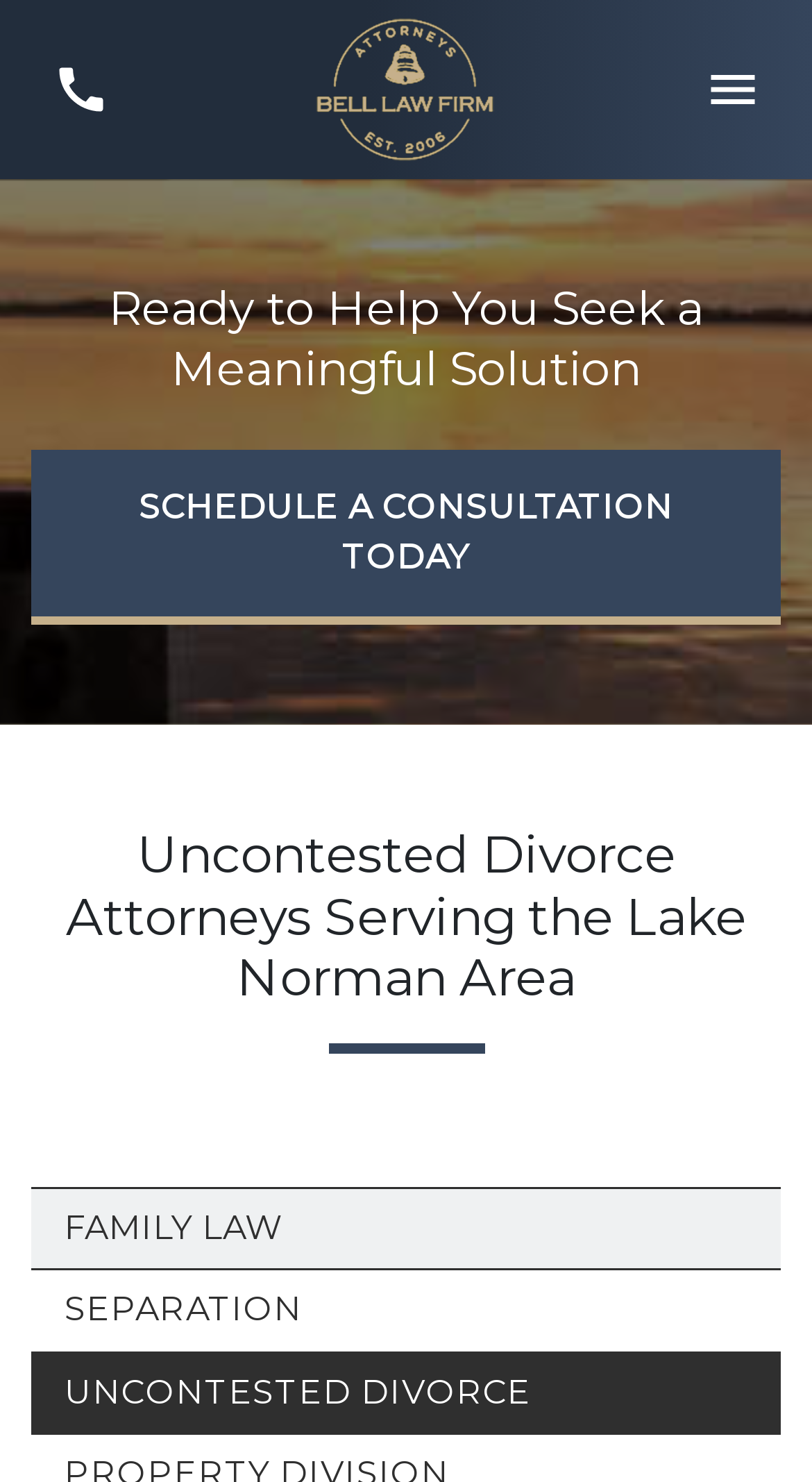How many links are there in the navigation menu?
Please answer the question with a single word or phrase, referencing the image.

3